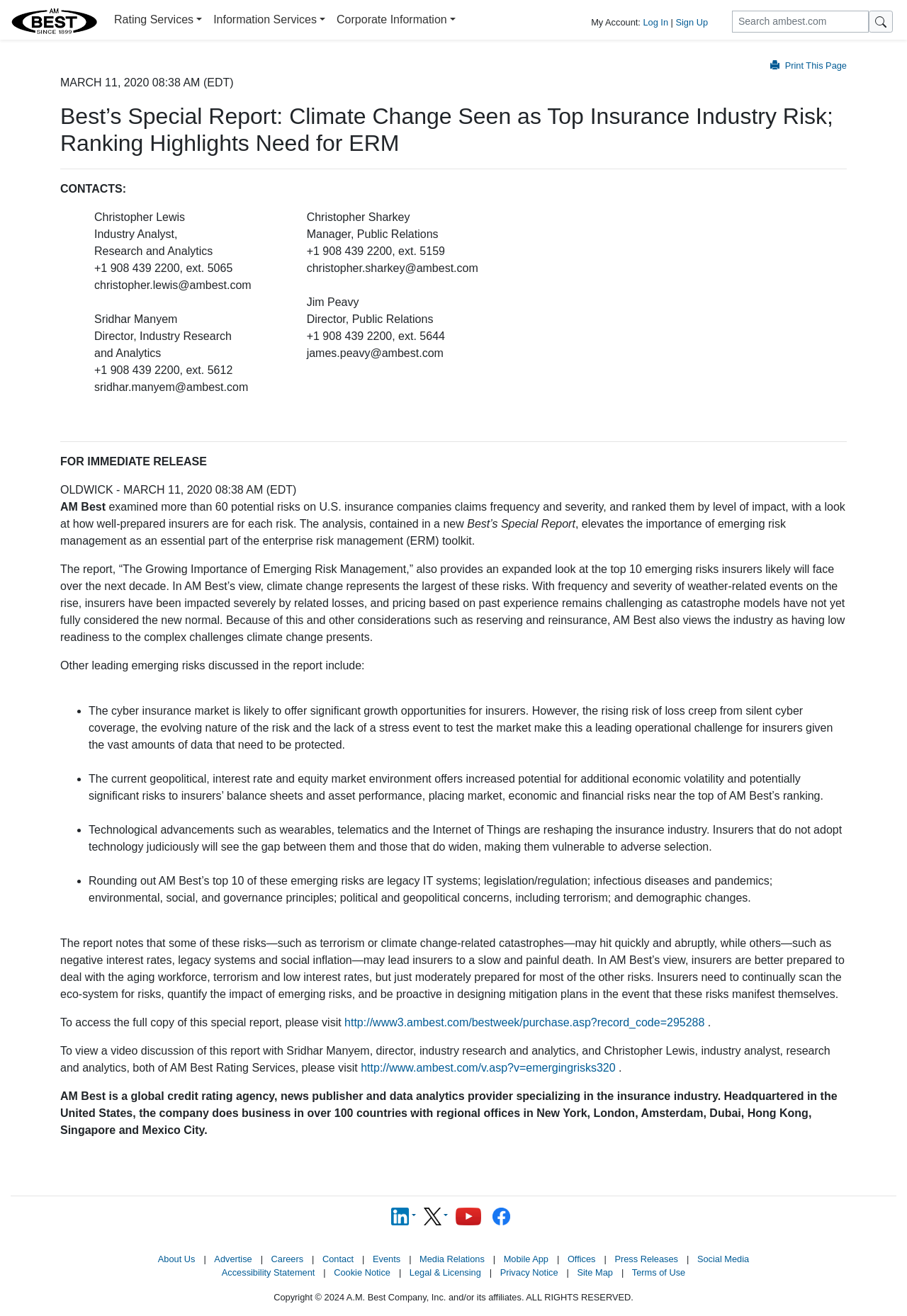How many contact persons are listed on the webpage?
Based on the screenshot, provide your answer in one word or phrase.

4